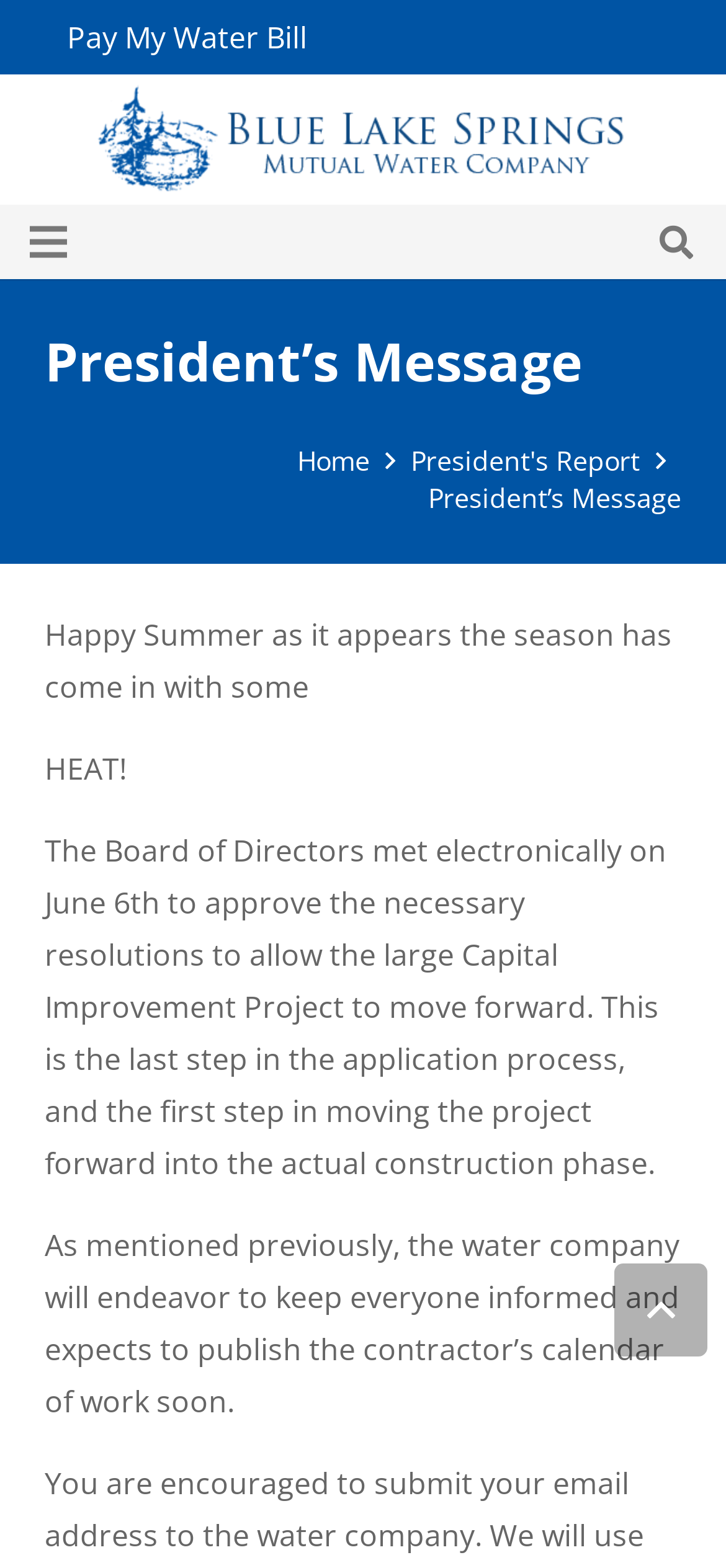Respond concisely with one word or phrase to the following query:
What is the purpose of the 'Back to top' button?

To scroll to the top